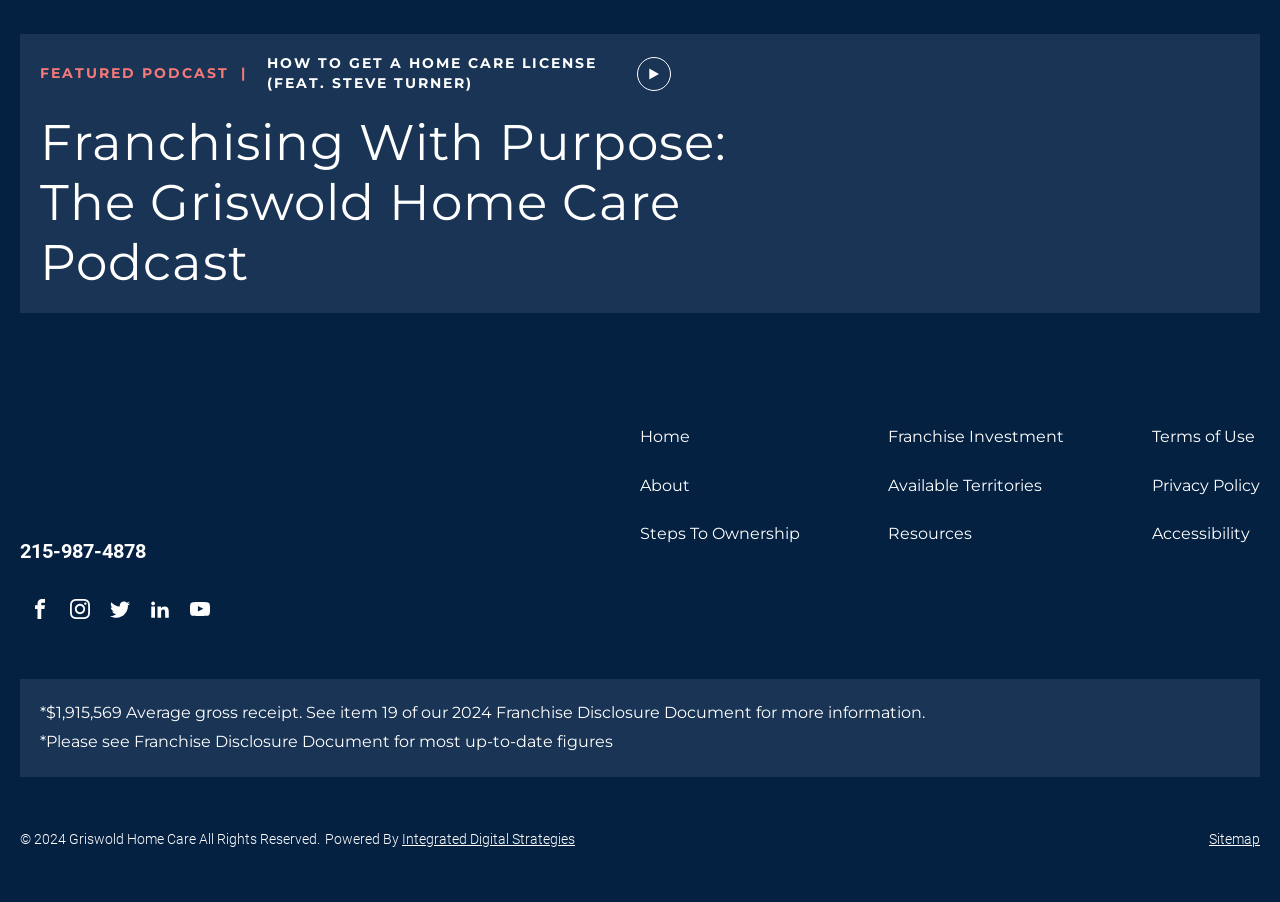Find the bounding box coordinates of the element to click in order to complete the given instruction: "Visit our Facebook."

[0.016, 0.653, 0.047, 0.697]